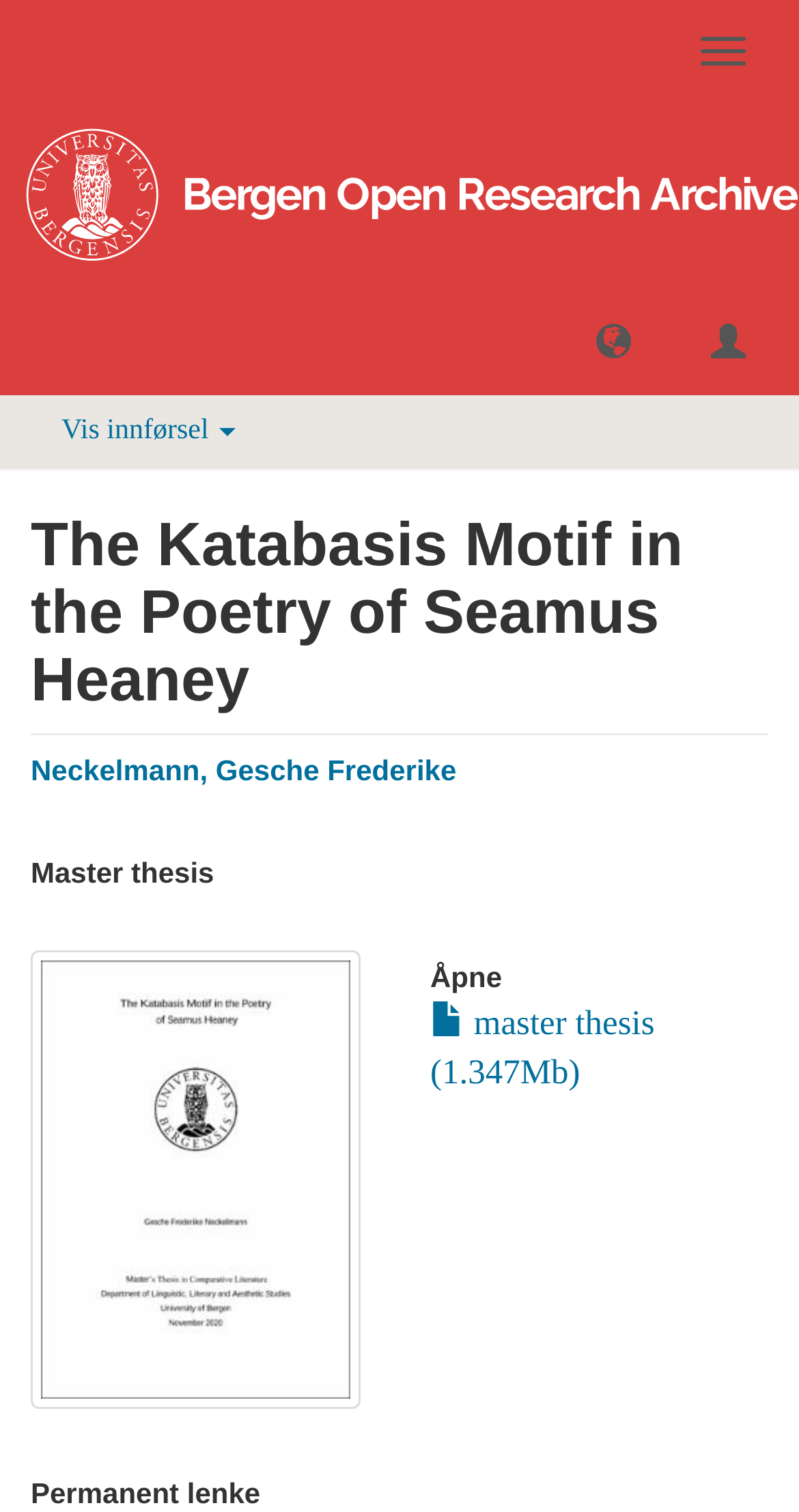Reply to the question with a single word or phrase:
What is the text on the button at the top left corner?

Vis innførsel